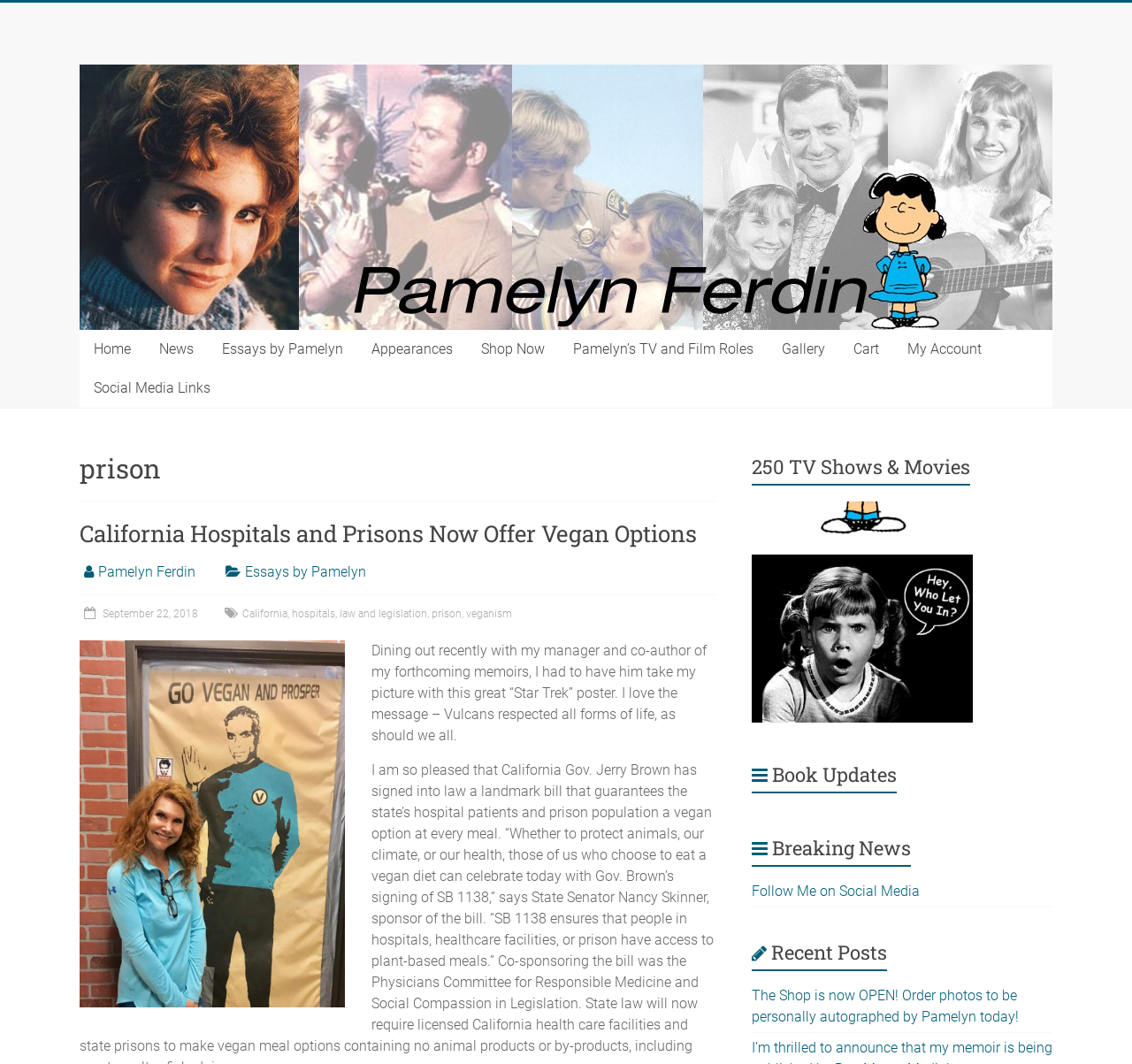Pinpoint the bounding box coordinates of the clickable element to carry out the following instruction: "Click on the 'Home' link."

[0.07, 0.31, 0.128, 0.347]